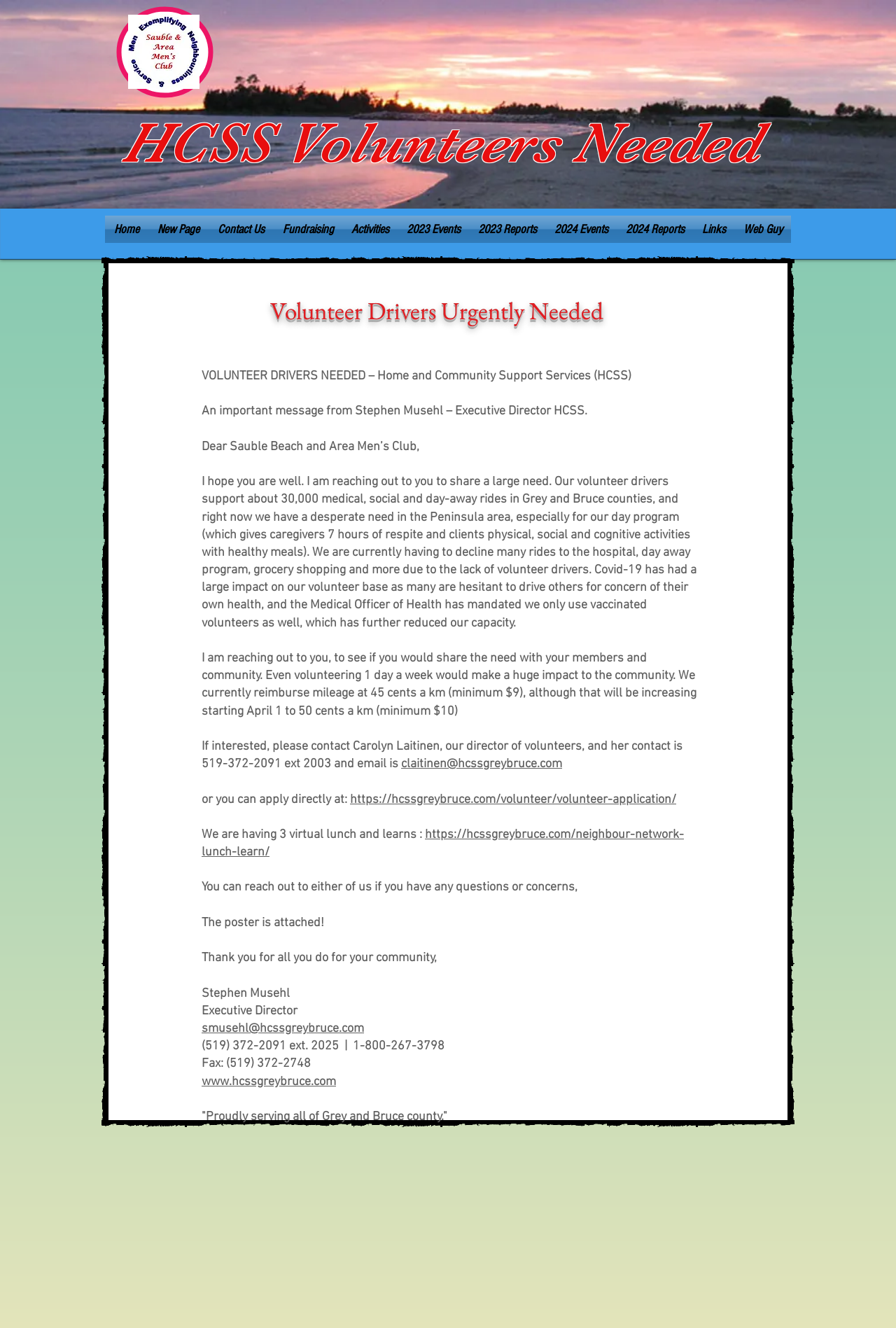Find the bounding box coordinates of the UI element according to this description: "Links".

[0.773, 0.162, 0.82, 0.183]